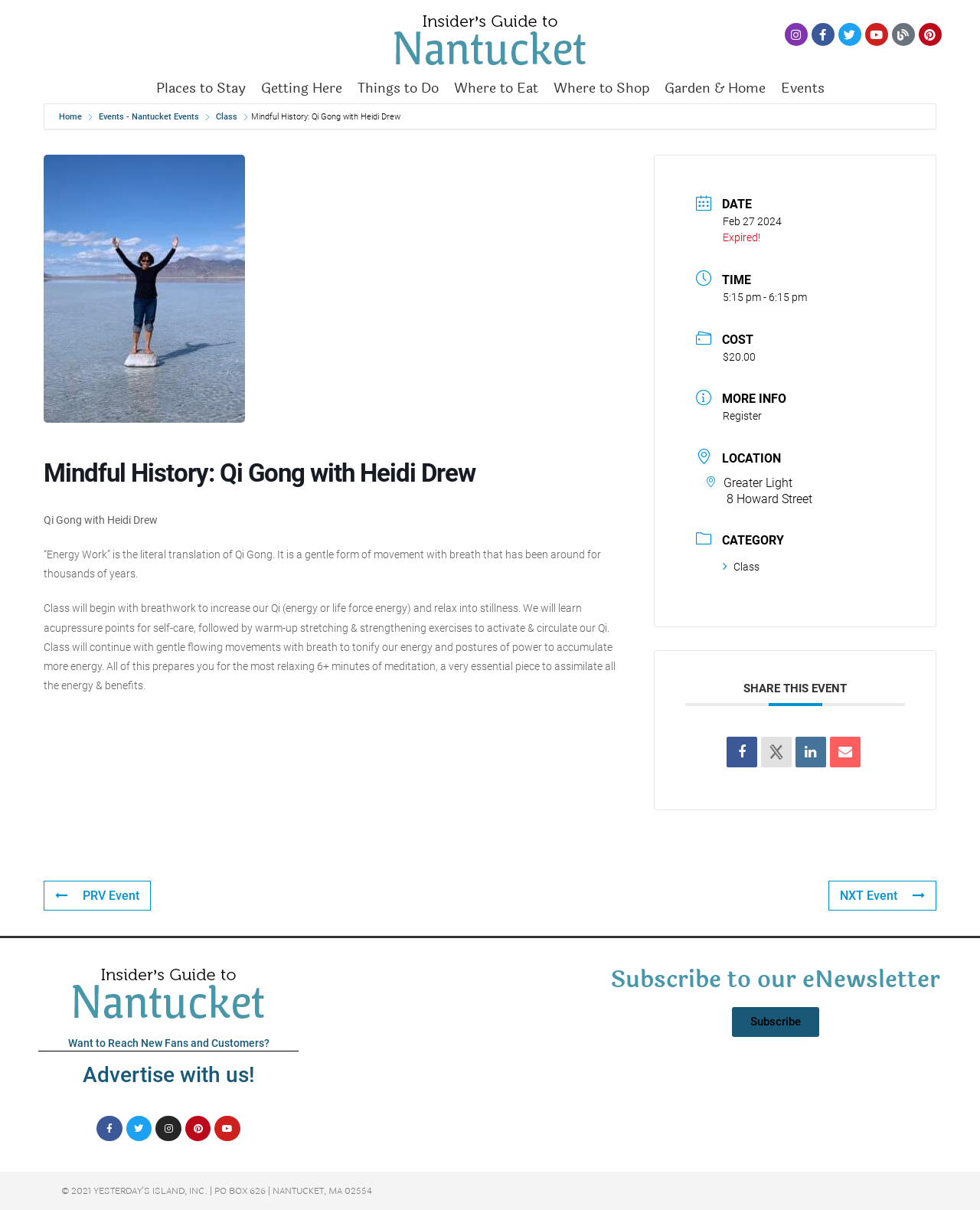Using the information in the image, give a detailed answer to the following question: Where is the Qi Gong class located?

The location of the Qi Gong class can be found in the description list detail element with the text 'Greater Light' and '8 Howard Street' which is located under the 'LOCATION' heading.